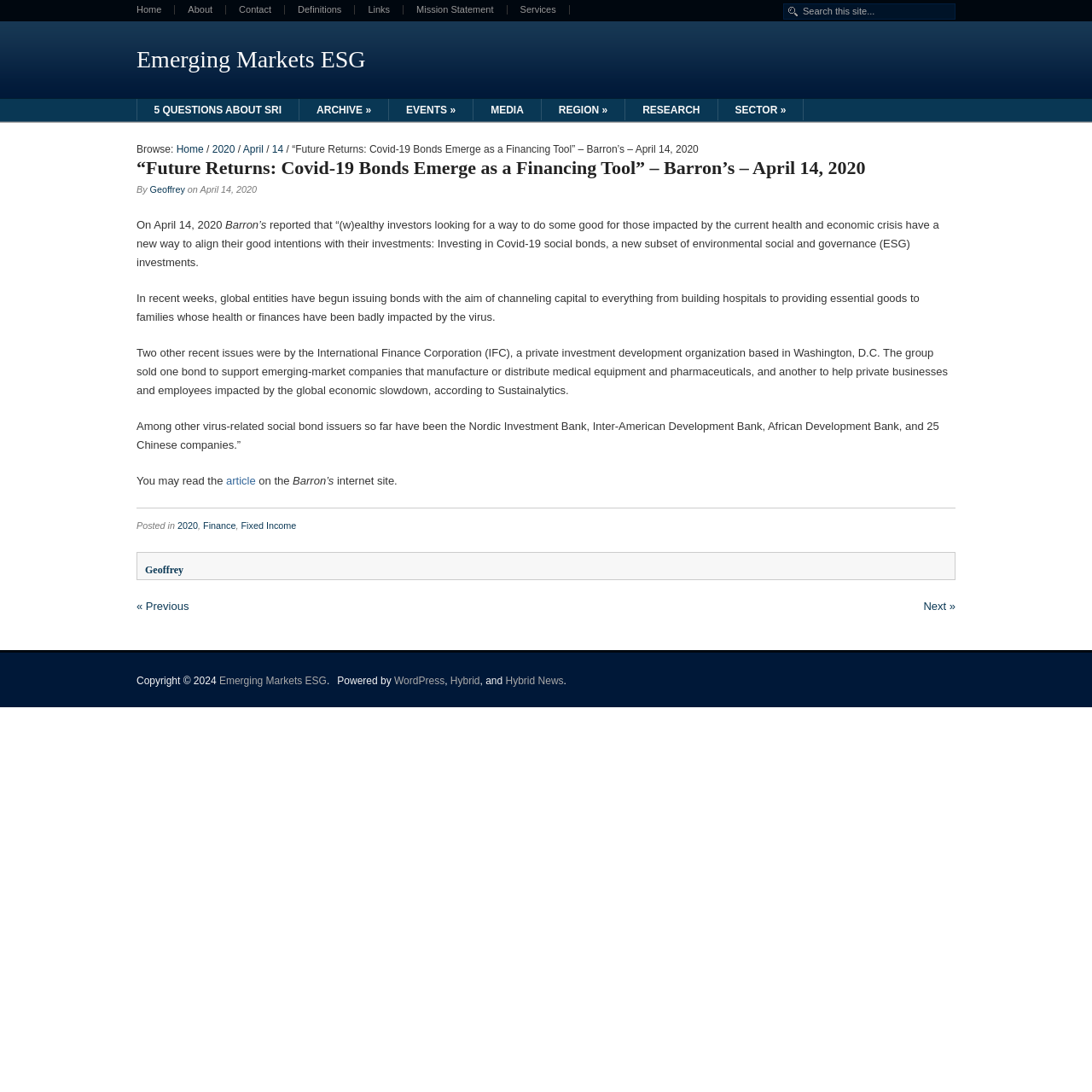Determine the bounding box coordinates for the HTML element mentioned in the following description: "Emerging Markets ESG". The coordinates should be a list of four floats ranging from 0 to 1, represented as [left, top, right, bottom].

[0.201, 0.618, 0.299, 0.629]